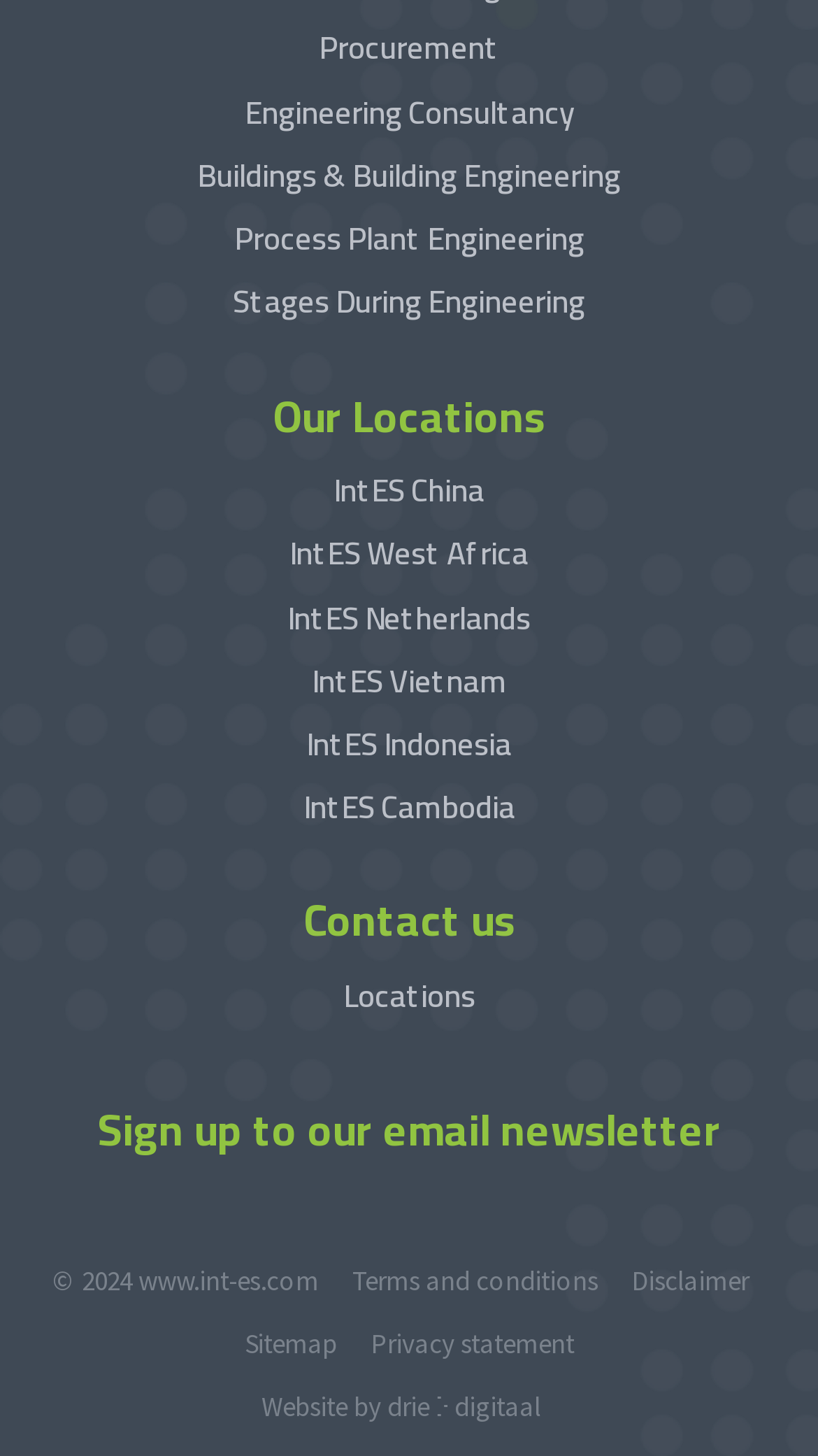Answer the following query with a single word or phrase:
How many locations does the company have?

6